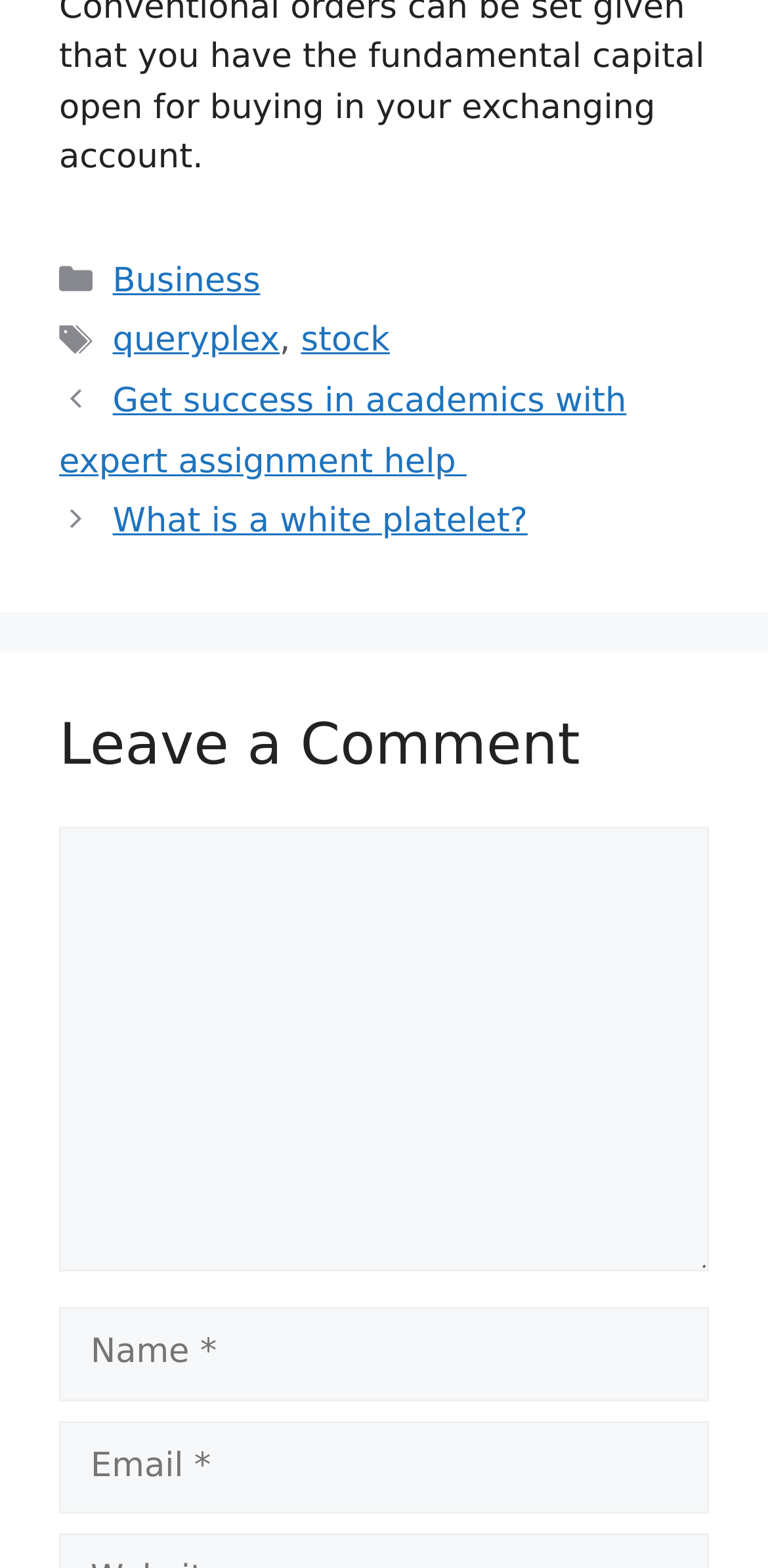Determine the bounding box coordinates for the clickable element required to fulfill the instruction: "Enter your name". Provide the coordinates as four float numbers between 0 and 1, i.e., [left, top, right, bottom].

[0.077, 0.834, 0.923, 0.893]